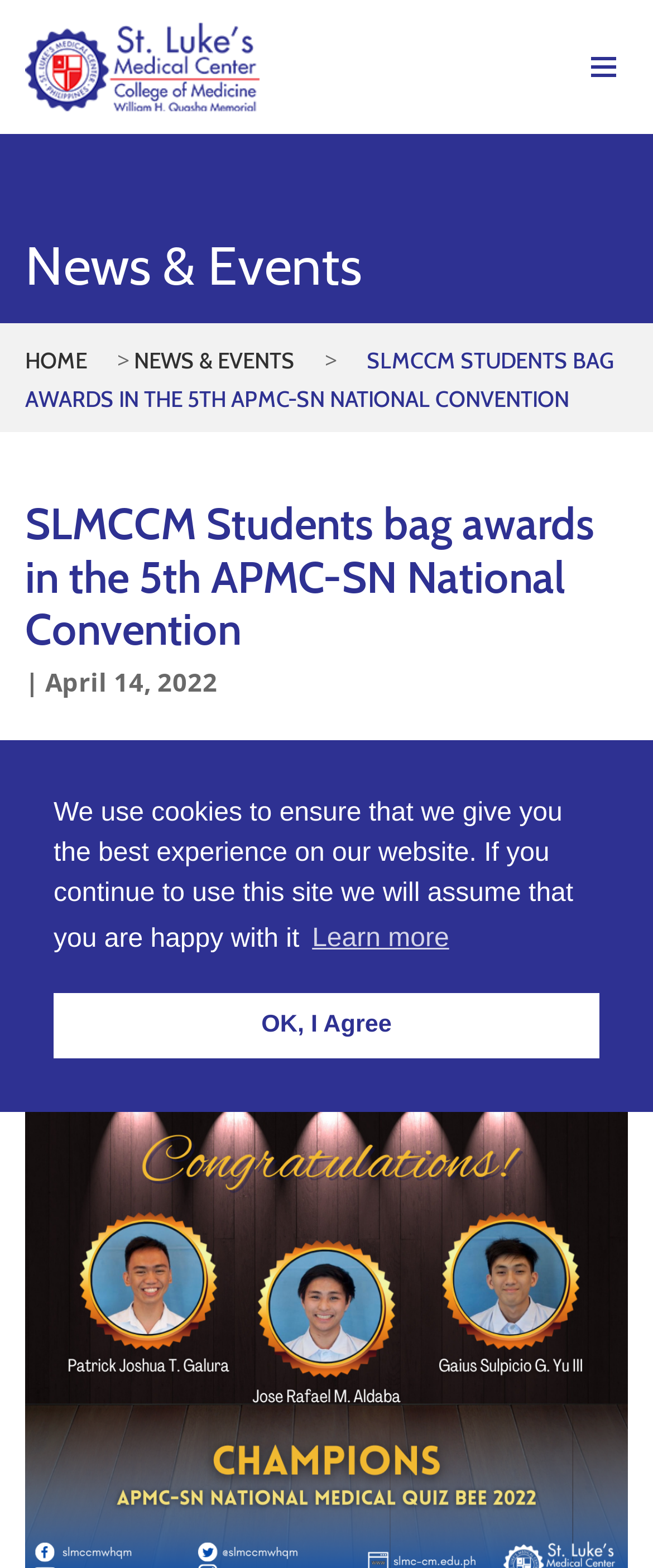Identify and extract the main heading from the webpage.

News & Events